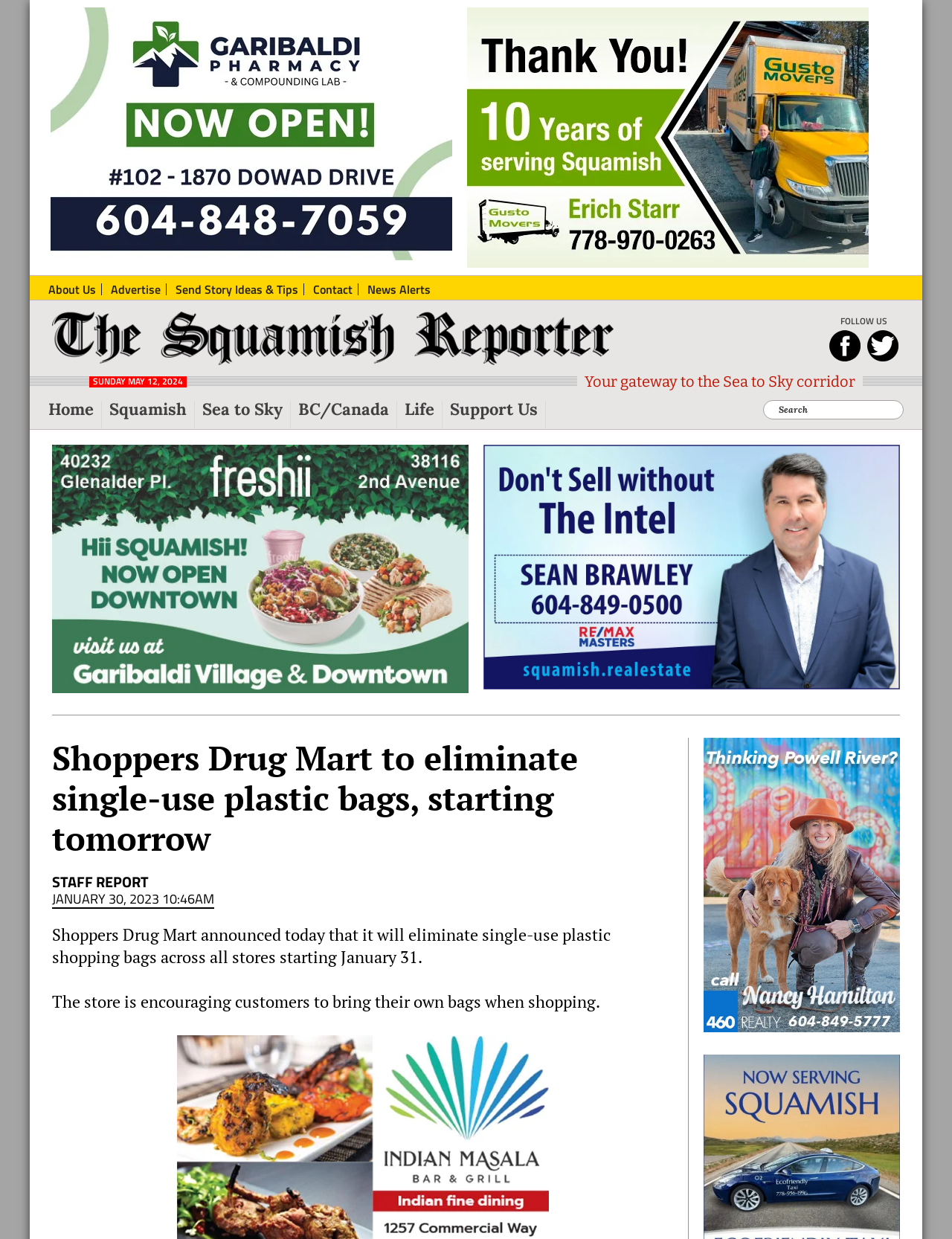Locate the bounding box coordinates of the clickable element to fulfill the following instruction: "Click the Login button". Provide the coordinates as four float numbers between 0 and 1 in the format [left, top, right, bottom].

None